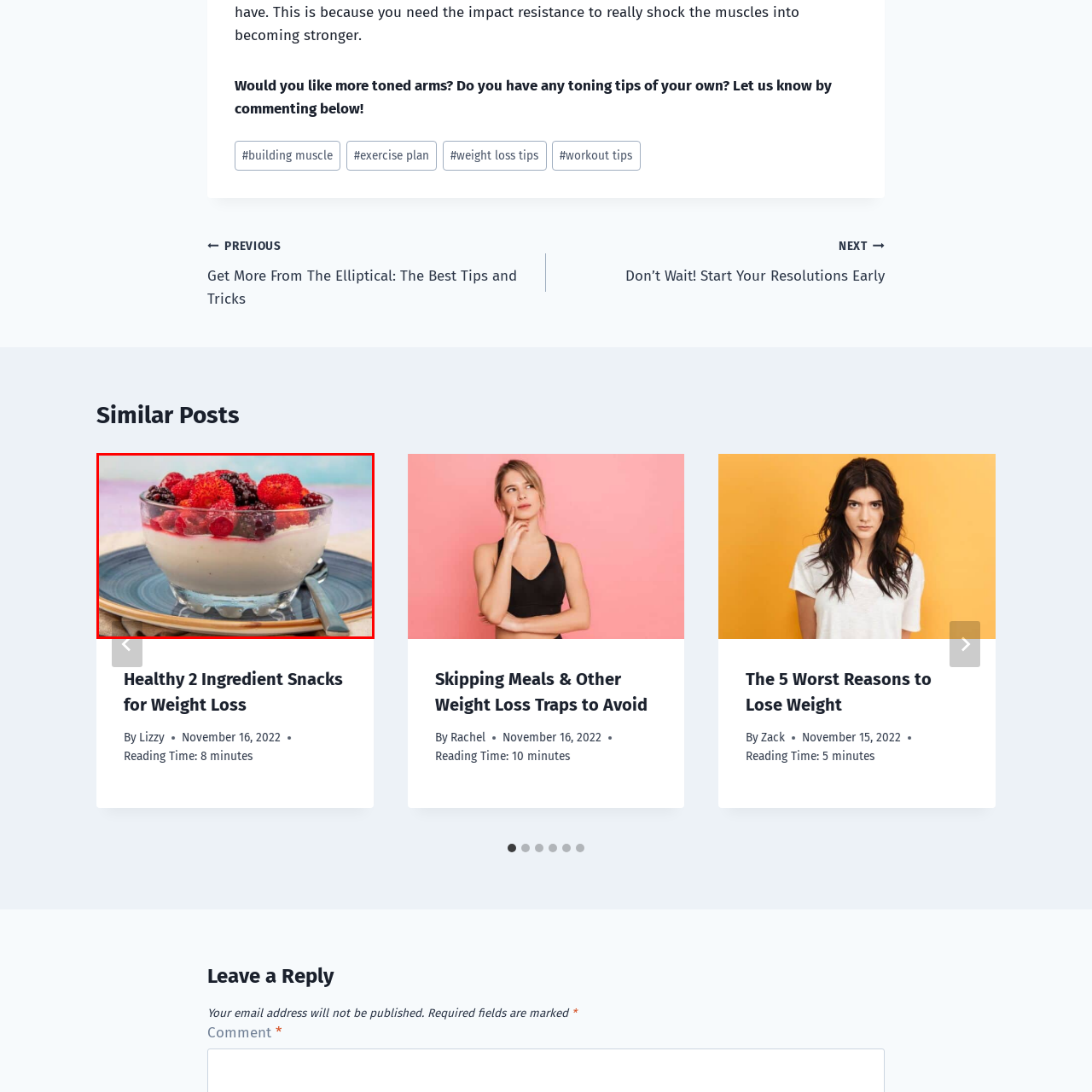Focus on the section encased in the red border, What is the material of the bowl? Give your response as a single word or phrase.

Glass